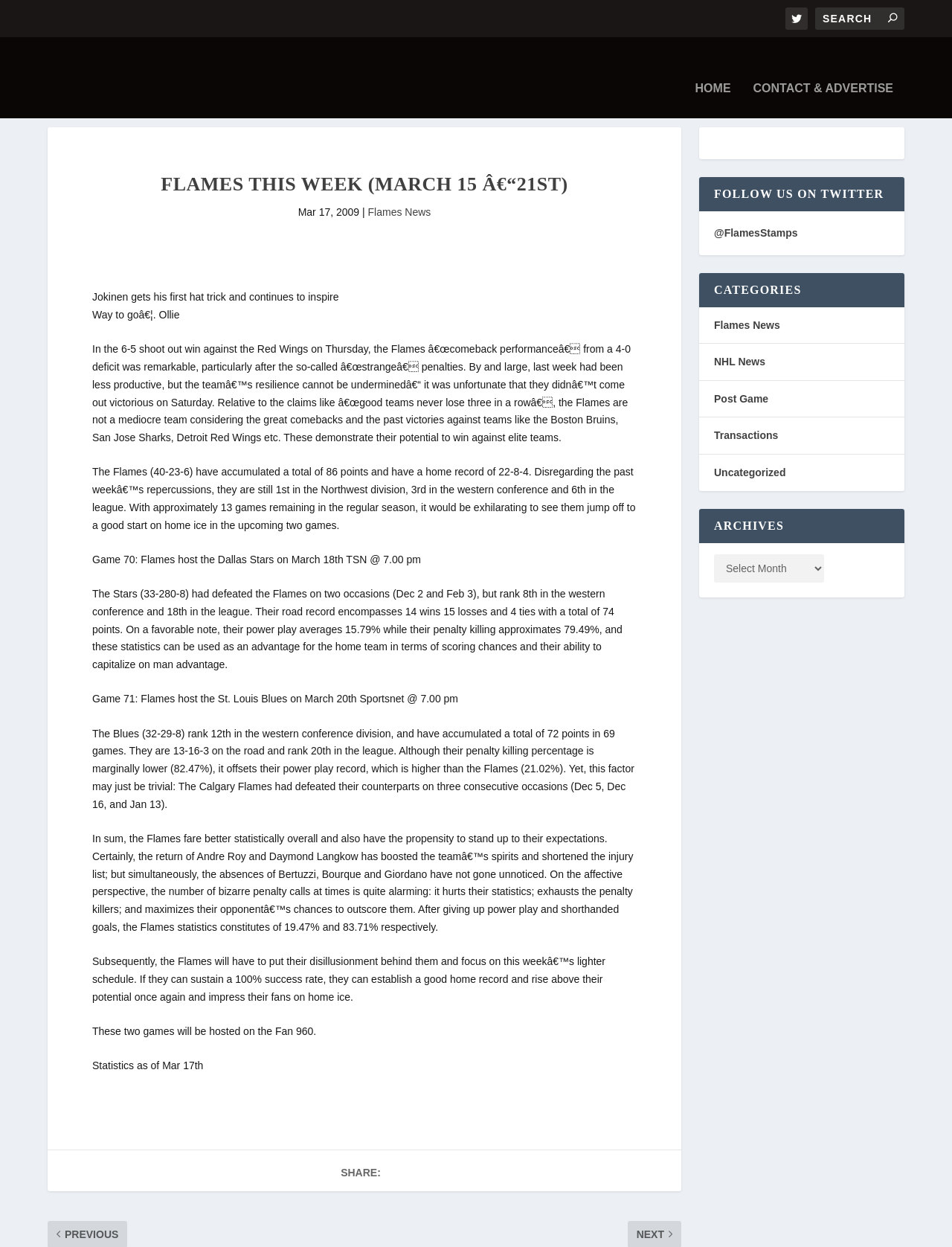Please identify the bounding box coordinates of the element's region that should be clicked to execute the following instruction: "Select an archive". The bounding box coordinates must be four float numbers between 0 and 1, i.e., [left, top, right, bottom].

[0.75, 0.462, 0.866, 0.484]